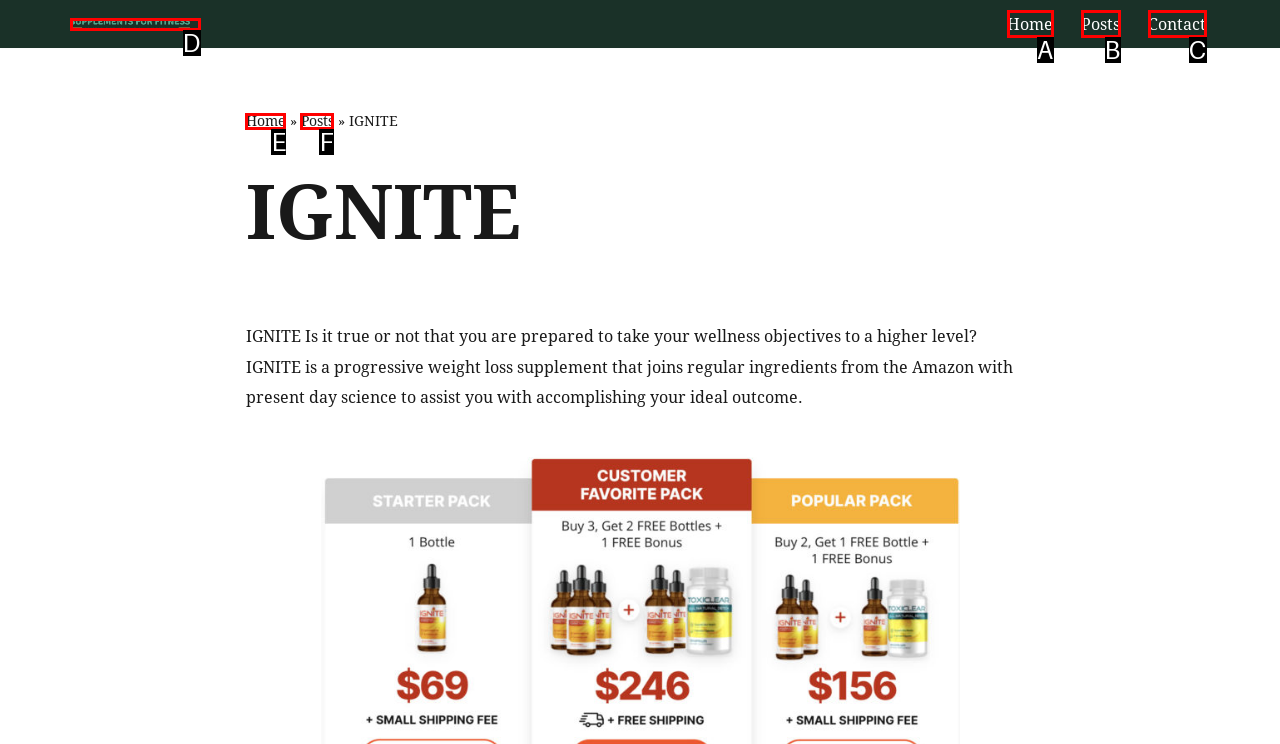From the options shown, which one fits the description: Home? Respond with the appropriate letter.

E